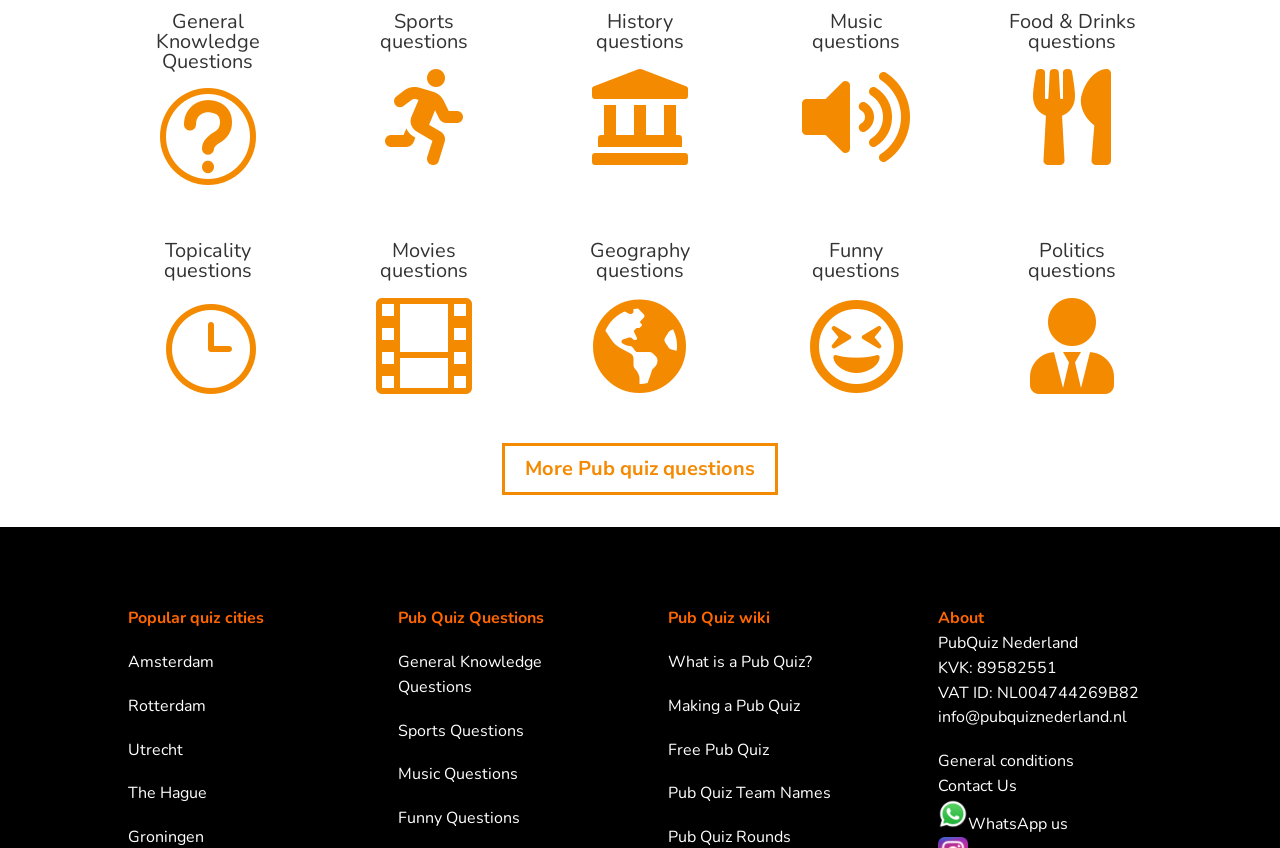Locate the bounding box coordinates of the element that should be clicked to execute the following instruction: "Click on General Knowledge Questions".

[0.1, 0.014, 0.225, 0.096]